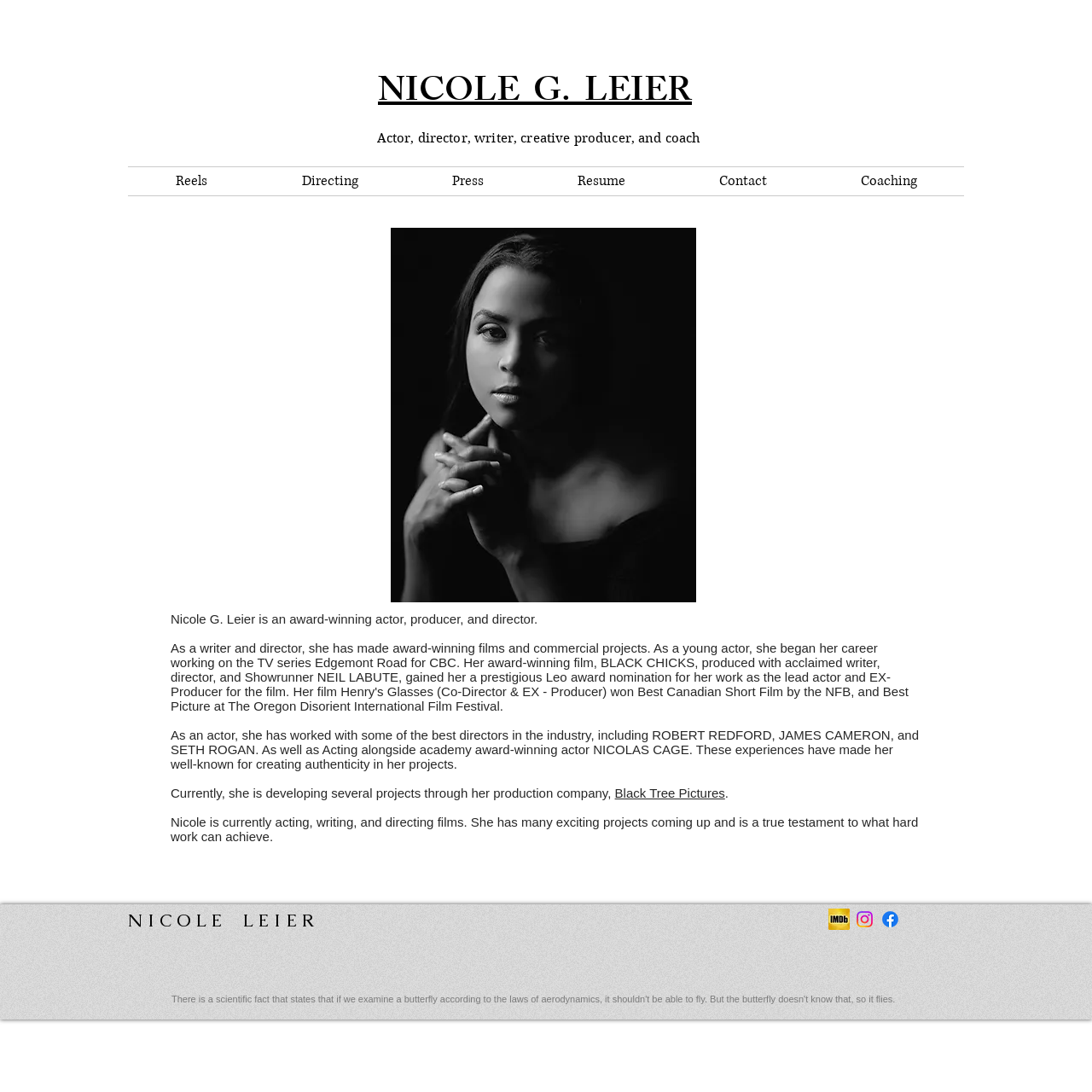Can you find the bounding box coordinates of the area I should click to execute the following instruction: "Call 404.843.0121"?

None